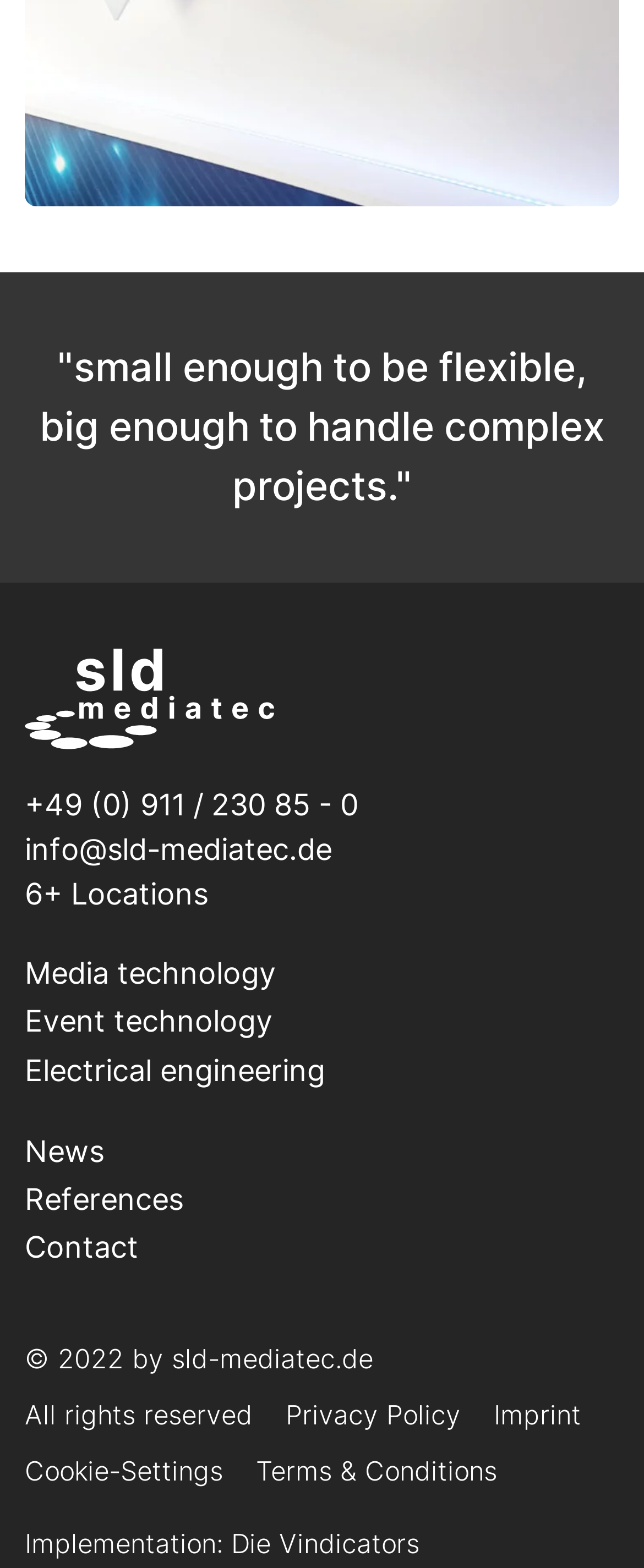Could you provide the bounding box coordinates for the portion of the screen to click to complete this instruction: "Read the News"?

[0.038, 0.719, 0.962, 0.749]